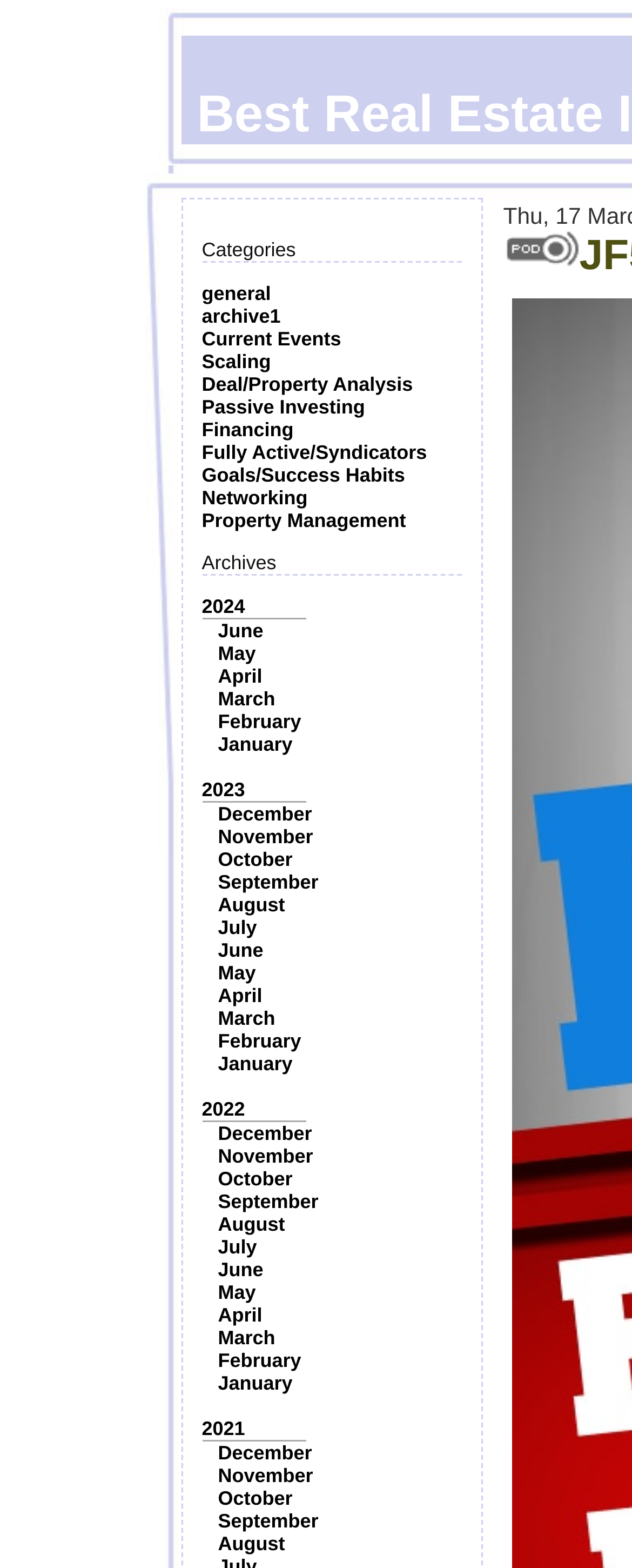Given the element description September, specify the bounding box coordinates of the corresponding UI element in the format (top-left x, top-left y, bottom-right x, bottom-right y). All values must be between 0 and 1.

[0.345, 0.555, 0.504, 0.57]